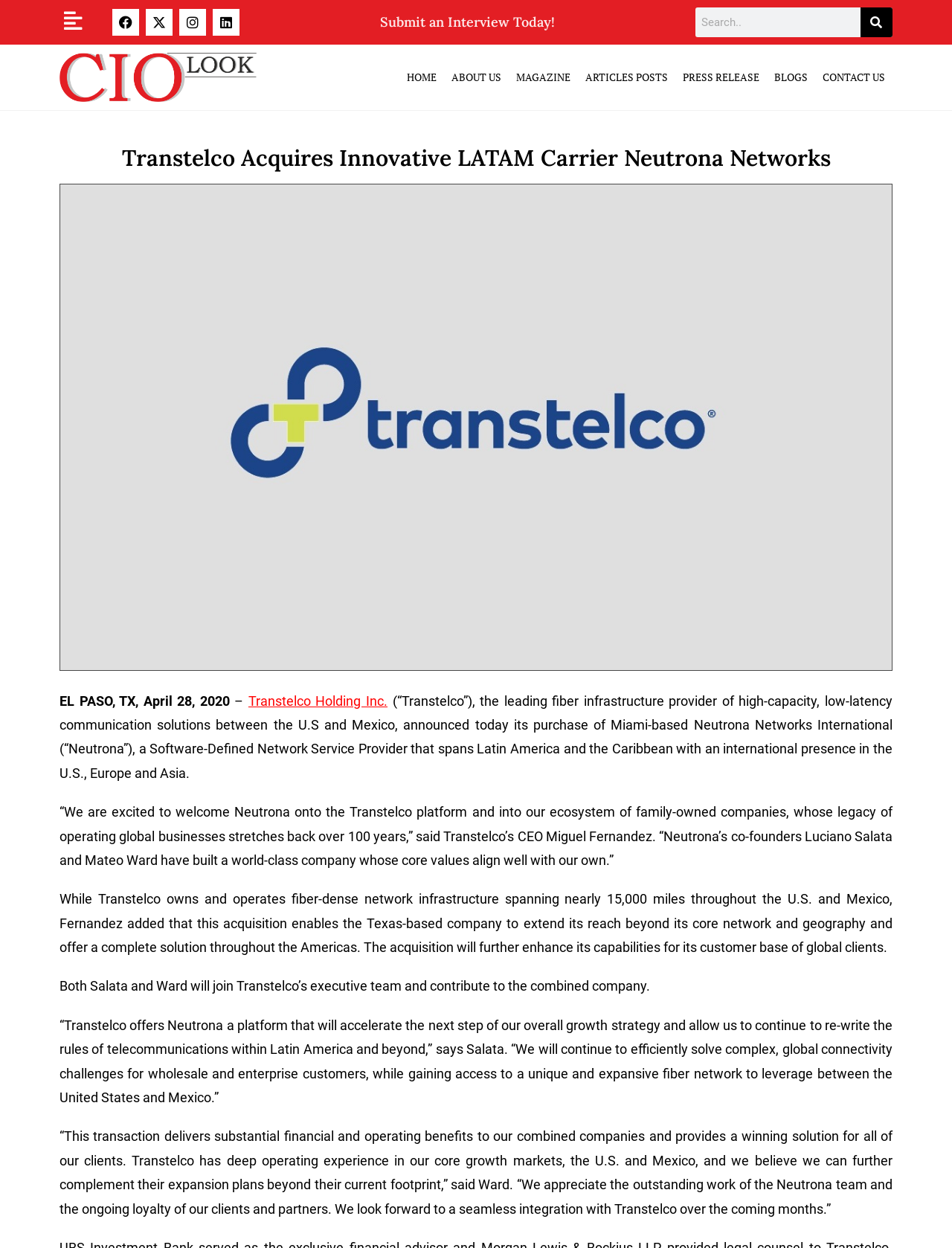Locate the bounding box coordinates of the segment that needs to be clicked to meet this instruction: "Visit HOME page".

[0.42, 0.048, 0.466, 0.076]